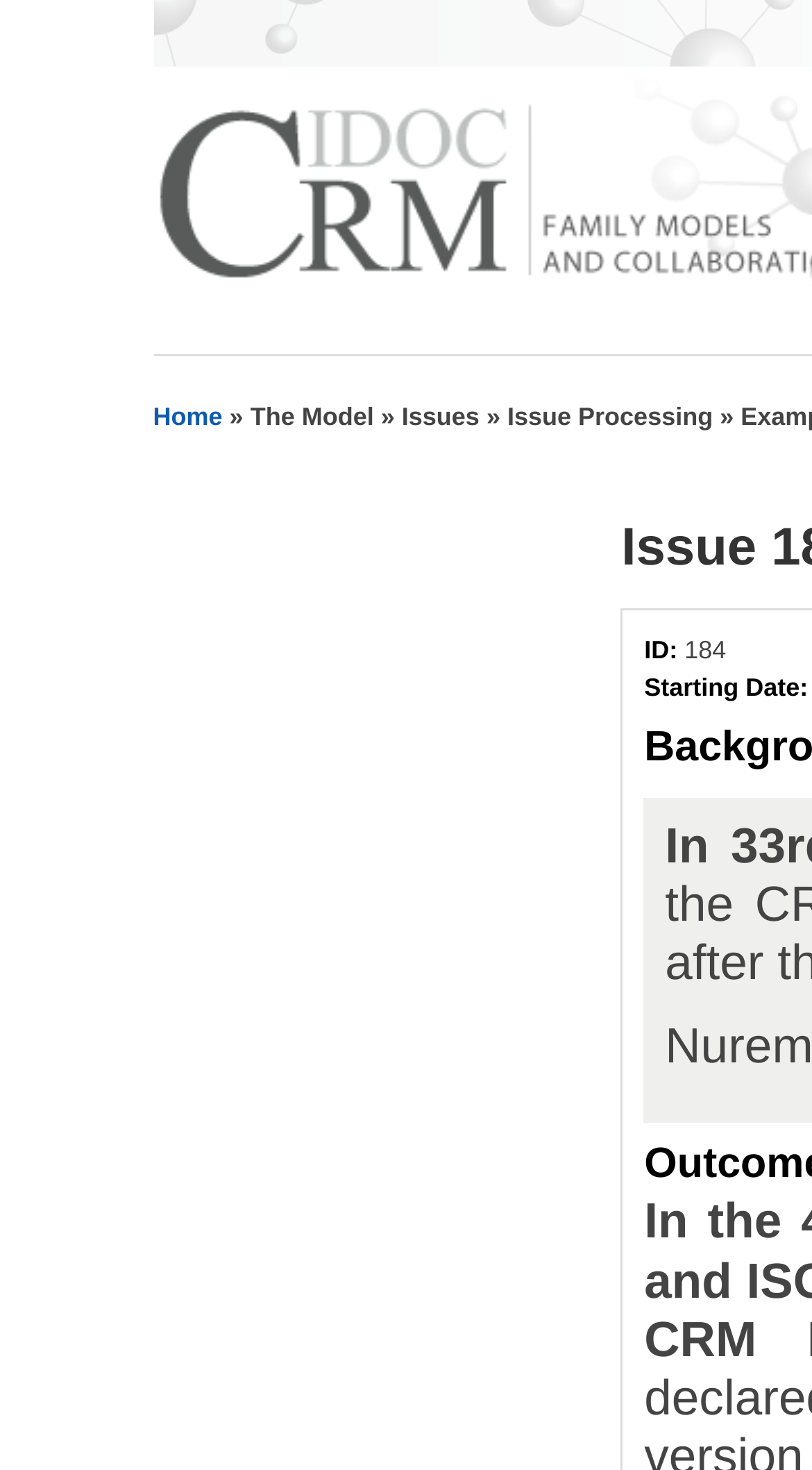Give a one-word or short phrase answer to this question: 
What is the separator between menu items?

»